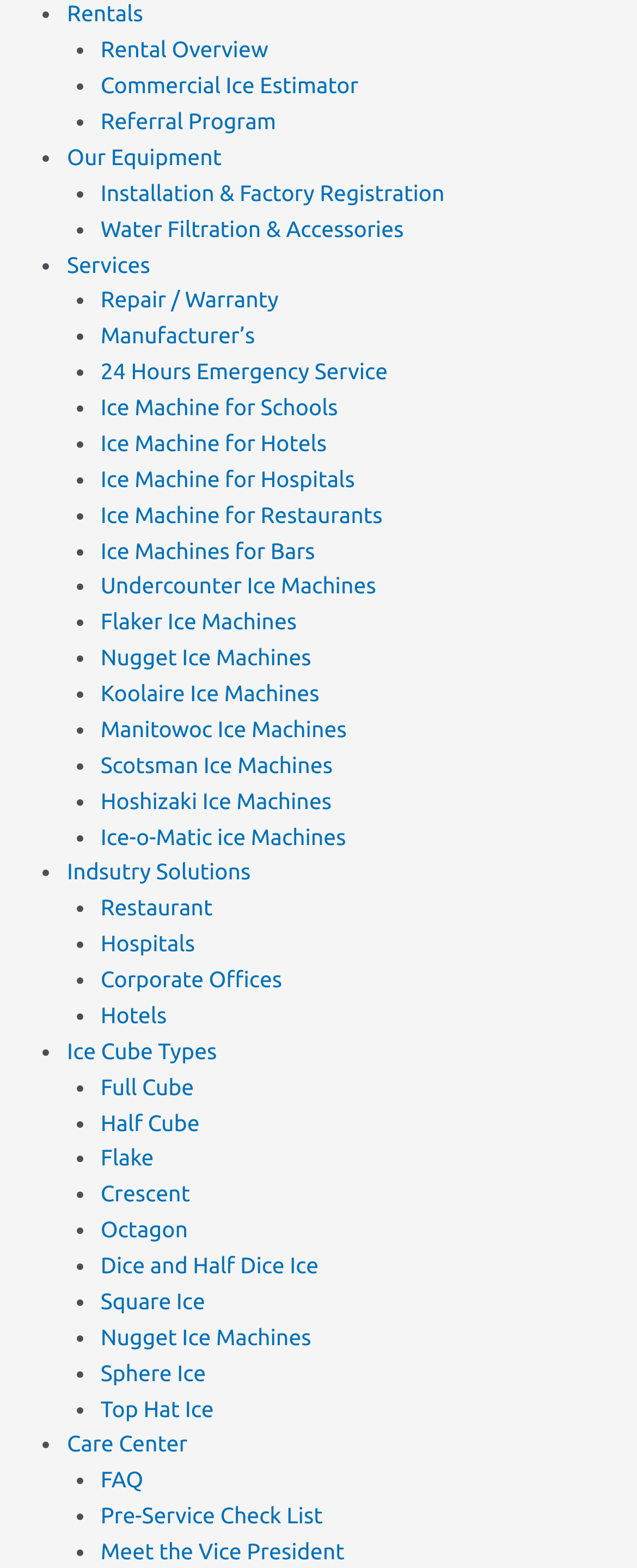Specify the bounding box coordinates of the region I need to click to perform the following instruction: "Get help from Care Center". The coordinates must be four float numbers in the range of 0 to 1, i.e., [left, top, right, bottom].

[0.105, 0.913, 0.294, 0.929]